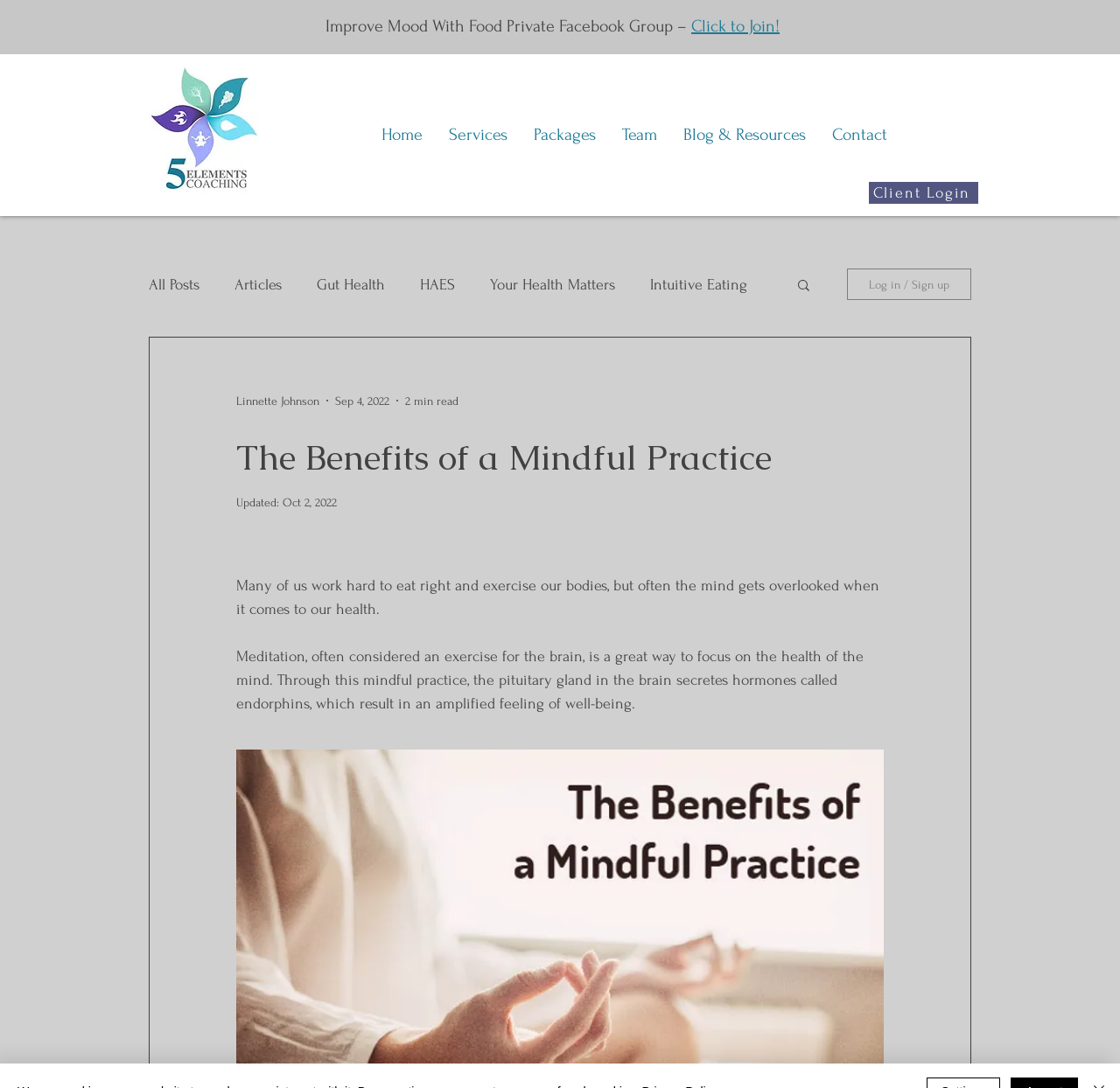Please find the bounding box coordinates for the clickable element needed to perform this instruction: "Go to the home page".

[0.329, 0.108, 0.389, 0.14]